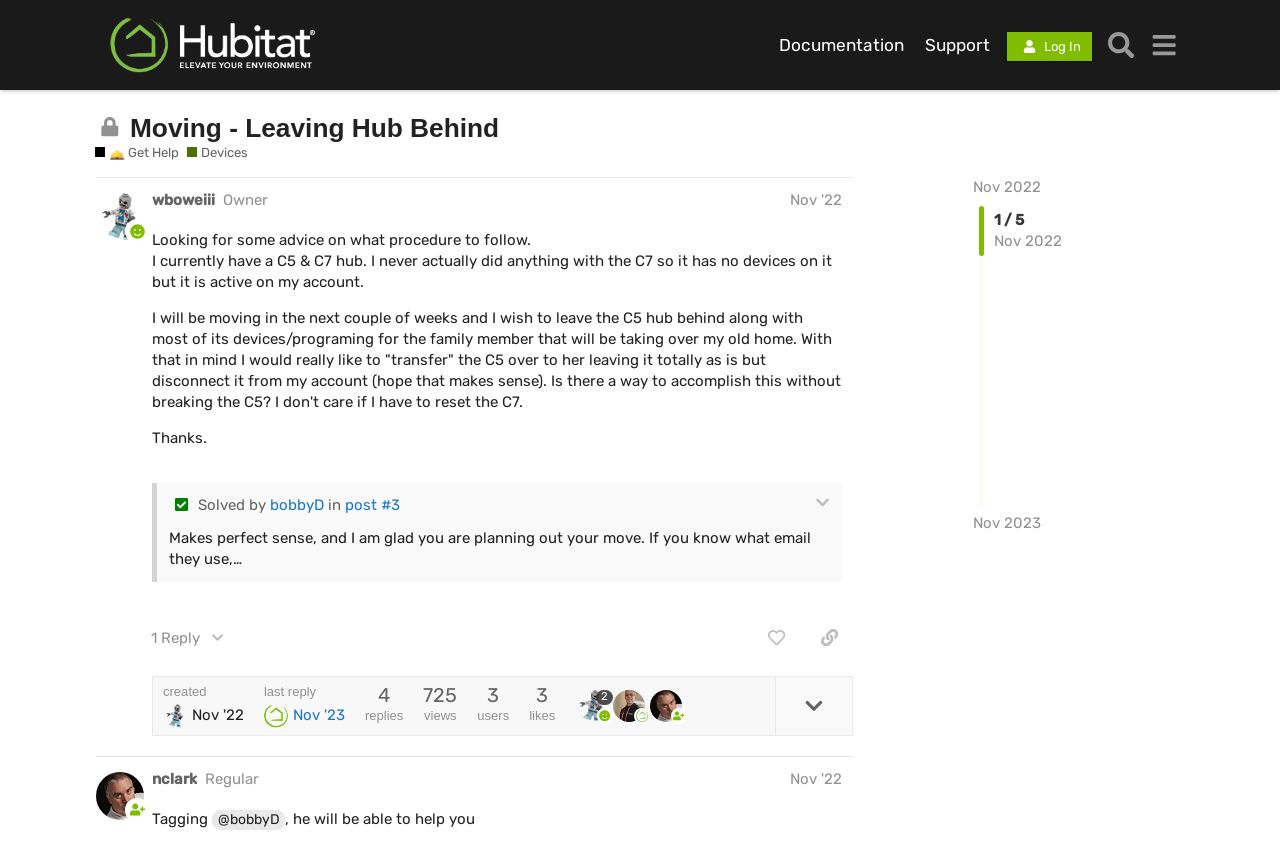Present a detailed account of what is displayed on the webpage.

This webpage appears to be a forum discussion thread on the topic of "Moving - Leaving Hub Behind" on the Hubitat platform. At the top, there is a header section with a logo image and links to "Documentation", "Support", "Log In", and "Search". Below the header, there is a heading that indicates the topic is closed and no longer accepts new replies.

The main content of the page is a discussion thread with multiple posts. The first post, made by "wboweiii", is the original topic starter and contains a question about transferring a hub to a family member while leaving the devices and programming intact. The post is followed by a series of replies from other users, including "bobbyD" and "nclark".

Each post is displayed in a block with the user's name, title, and timestamp. The posts contain text, and some have additional elements like images, links, and quotes. There are also buttons to "like" a post, copy a link to the post, and expand or collapse the post details.

On the right side of the page, there is a section displaying information about the topic, including the number of replies, views, users, and likes. There are also links to the last reply and the topic's creation date.

Overall, the webpage is a discussion forum where users can ask questions, share knowledge, and interact with each other on topics related to the Hubitat platform.